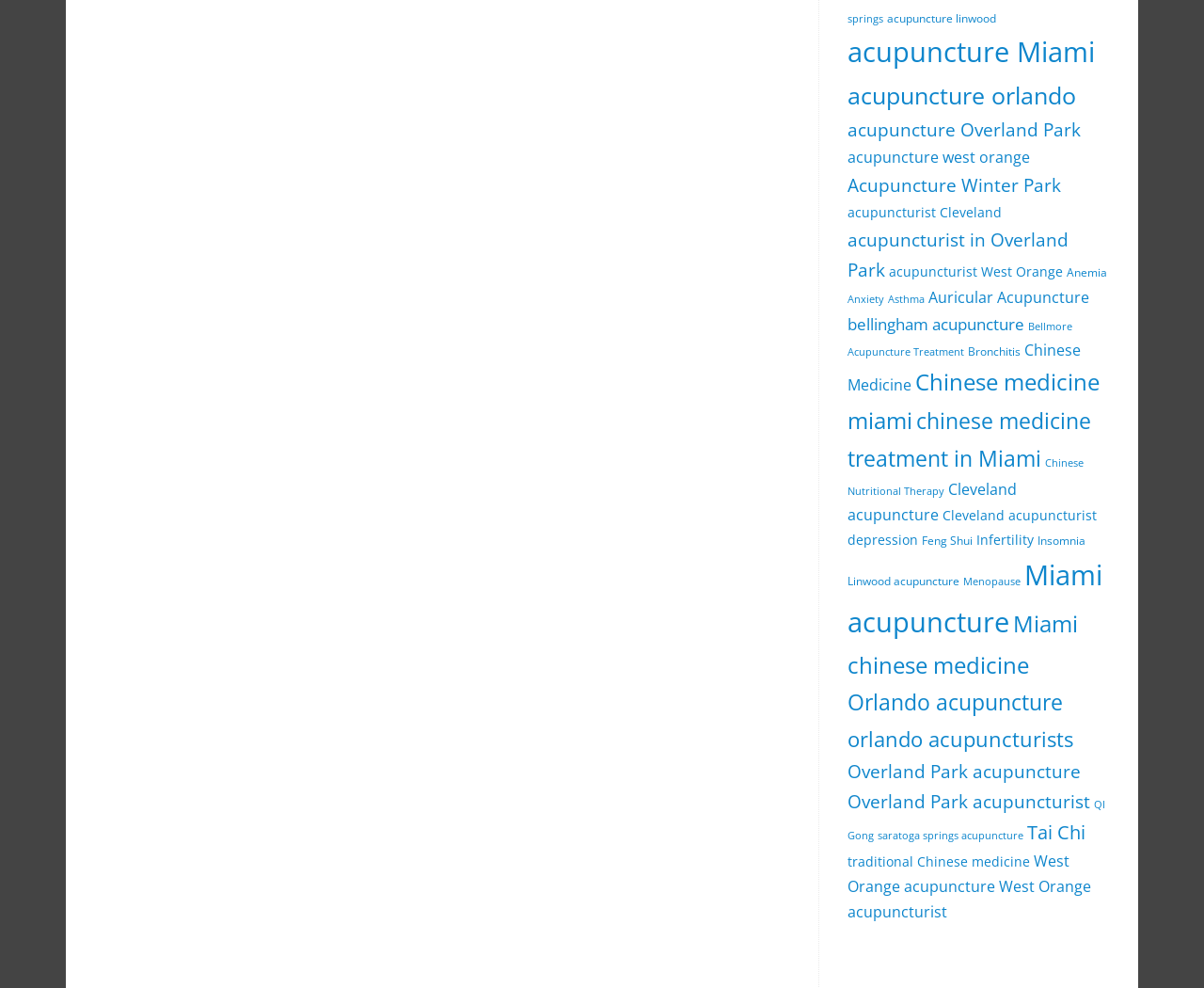Please determine the bounding box coordinates for the element that should be clicked to follow these instructions: "Click the 'Inquire about our services today!' link".

None